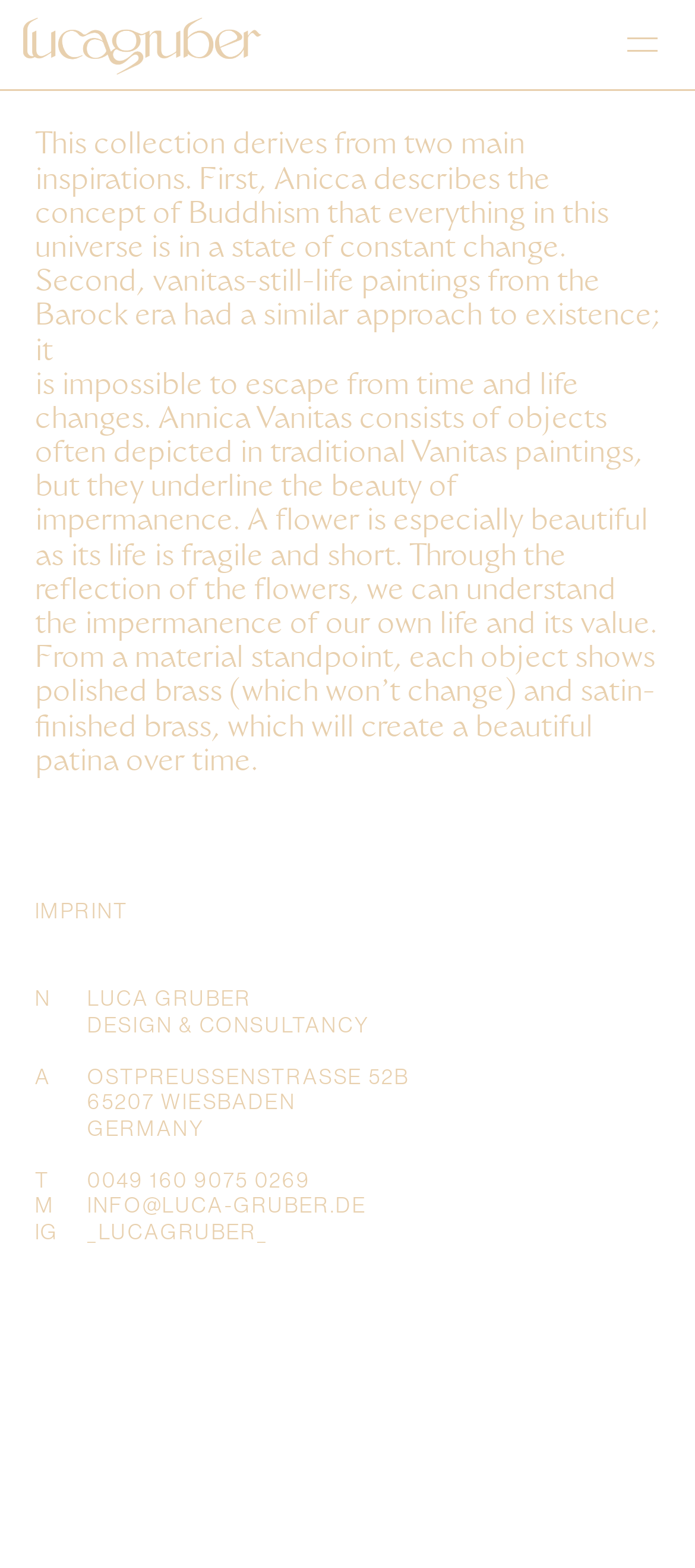What is the name of the artist? Based on the image, give a response in one word or a short phrase.

Luca Gruber